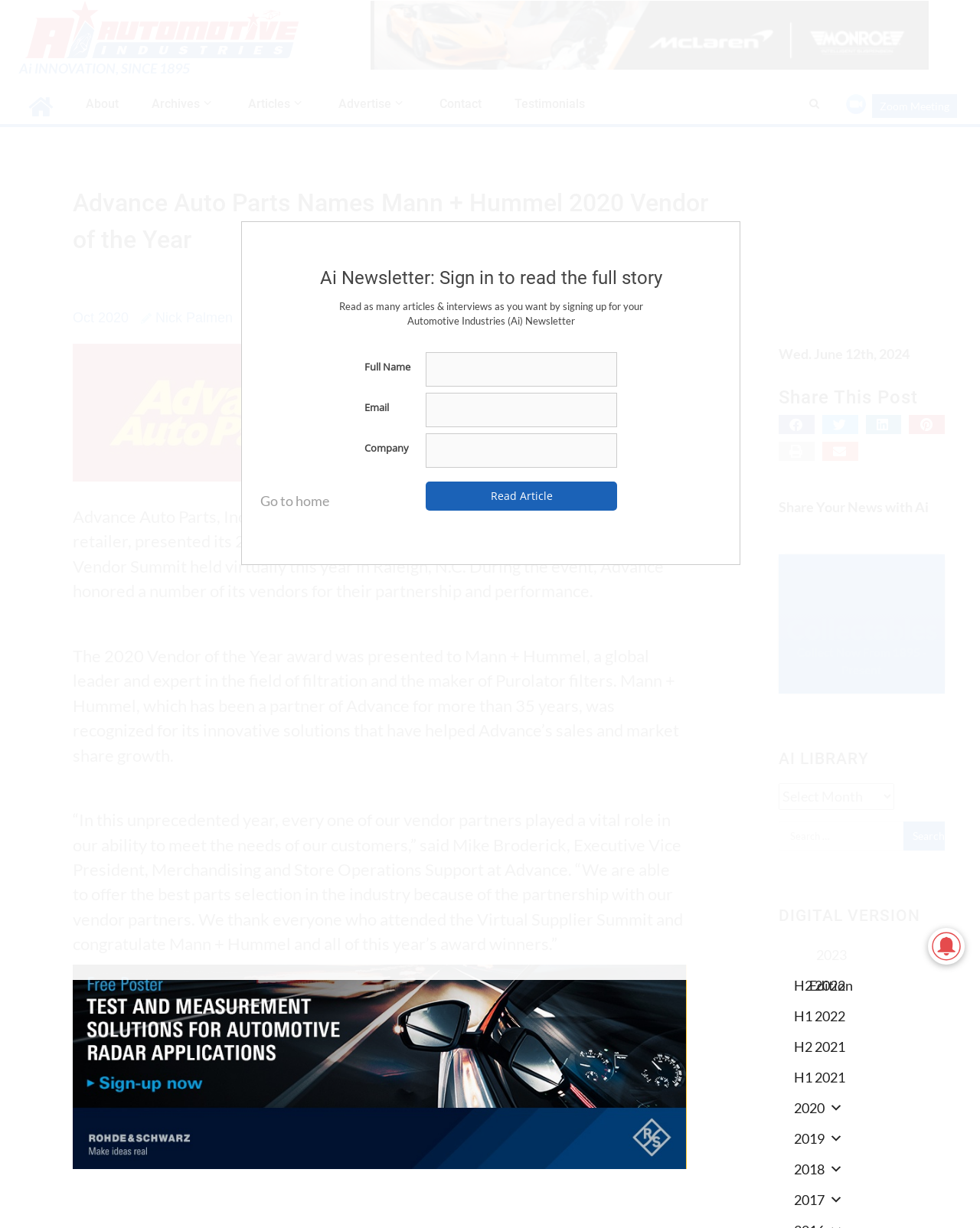Analyze the image and give a detailed response to the question:
What is the name of the company that received the 2020 Vendor of the Year award?

The answer can be found in the paragraph that starts with 'The 2020 Vendor of the Year award was presented to...' which mentions that Mann + Hummel received the award.